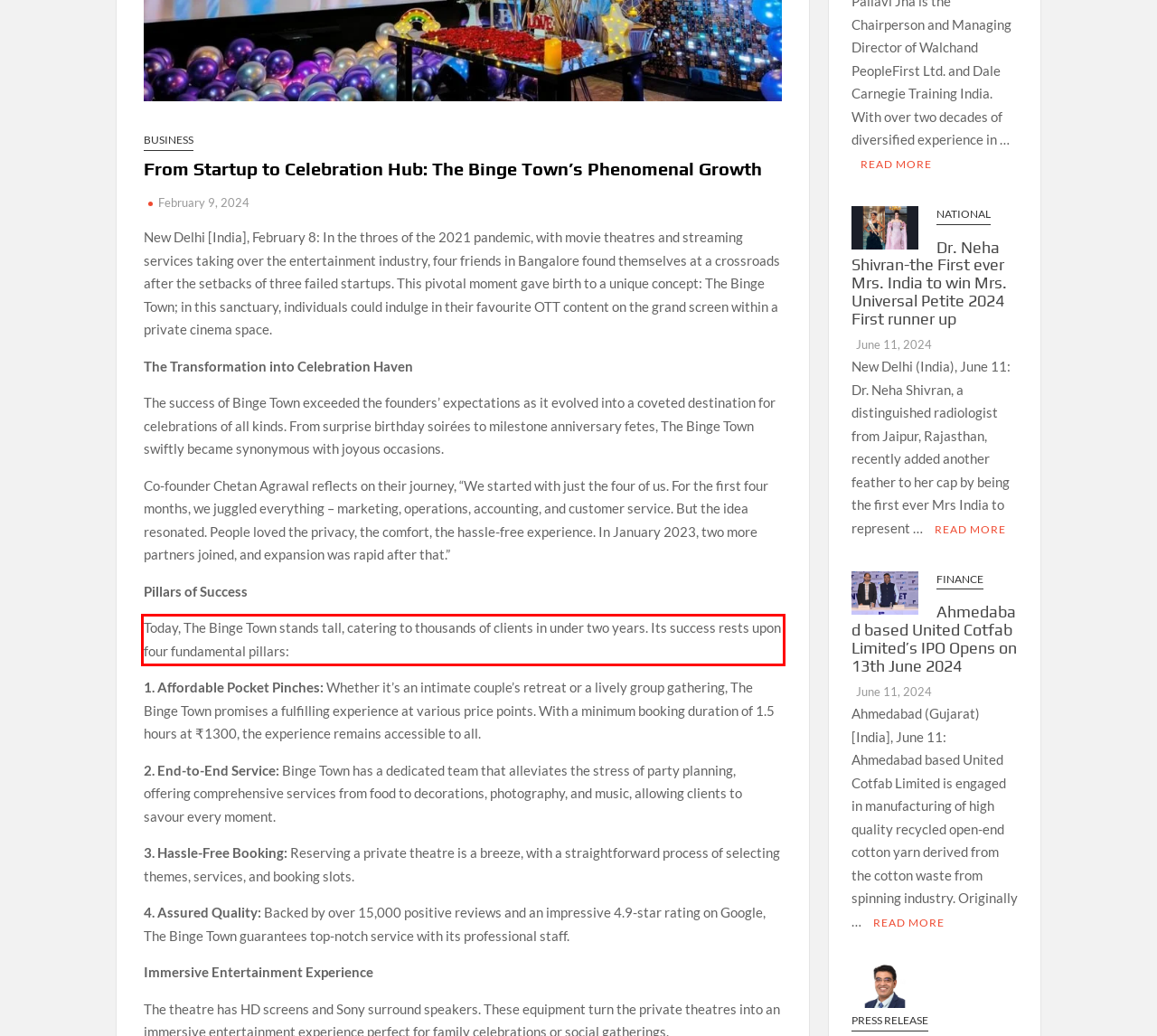Observe the screenshot of the webpage, locate the red bounding box, and extract the text content within it.

Today, The Binge Town stands tall, catering to thousands of clients in under two years. Its success rests upon four fundamental pillars: